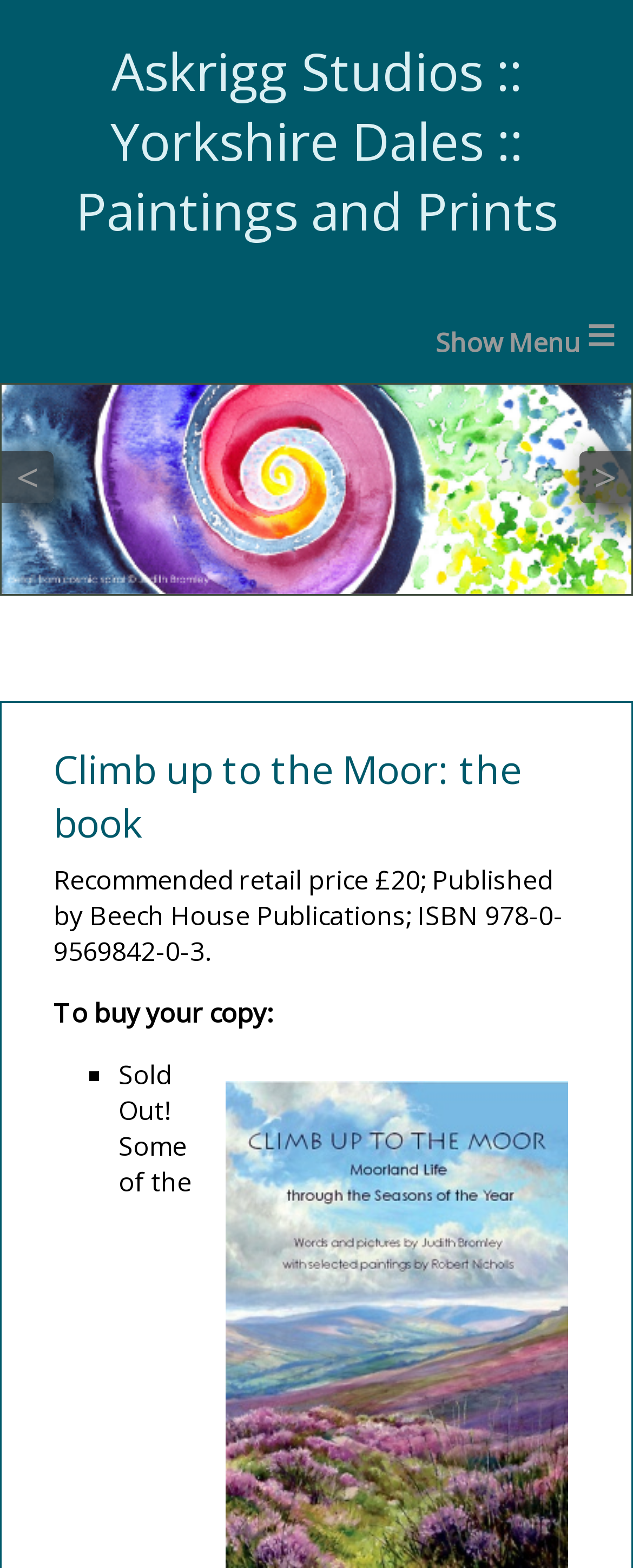Give a complete and precise description of the webpage's appearance.

The webpage is about a book titled "Climb up to the Moor" by Judith Bromley, a painter based in Askrigg in the Yorkshire Dales. At the top of the page, there is a heading that reads "Askrigg Studios :: Yorkshire Dales :: Paintings and Prints". Below this heading, there is a link to "Show Menu ≡" positioned towards the right side of the page. 

Further down, there are navigation links "<" and ">" positioned at the left and right sides of the page, respectively. 

The main content of the page is focused on the book, with a heading "Climb up to the Moor: the book" situated near the top half of the page. Below this heading, there is a paragraph of text that provides details about the book, including its recommended retail price, publisher, and ISBN. 

Underneath this text, there is a section that prompts users to buy a copy of the book, with a list marker "■" indicating the start of a list, although the list items themselves are not provided in the accessibility tree.